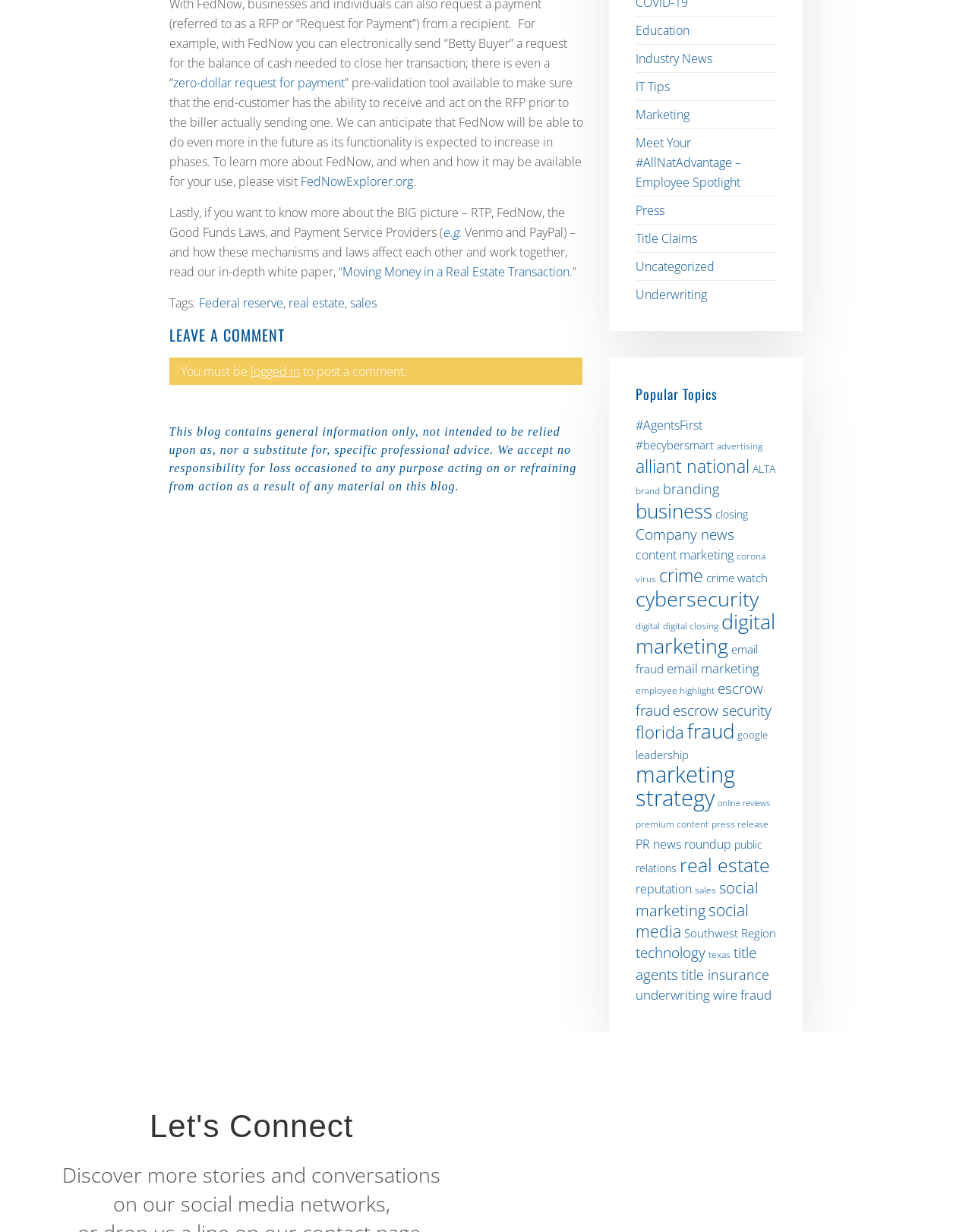Identify the bounding box coordinates for the element you need to click to achieve the following task: "Leave a comment". The coordinates must be four float values ranging from 0 to 1, formatted as [left, top, right, bottom].

[0.174, 0.263, 0.6, 0.281]